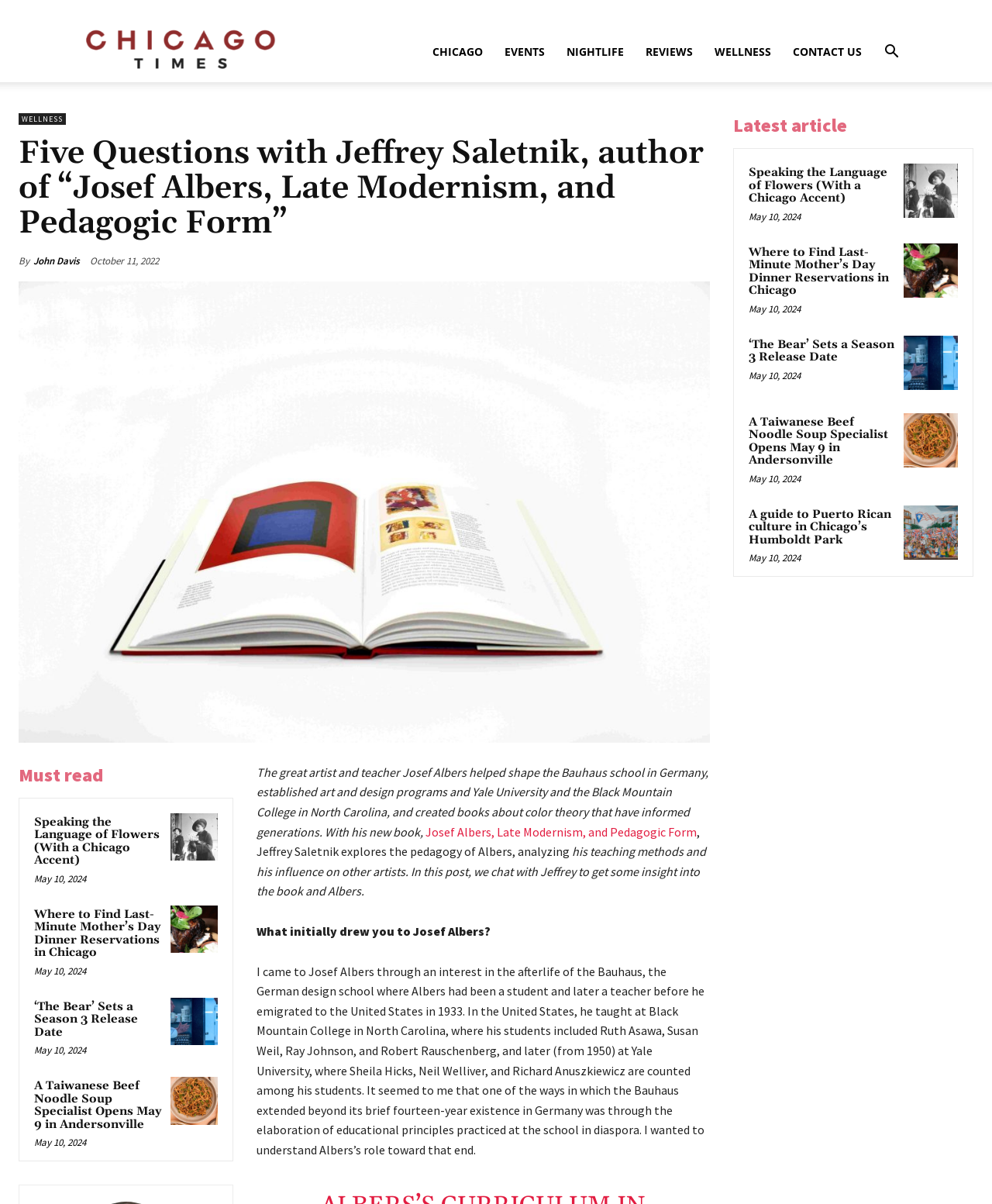Could you provide the bounding box coordinates for the portion of the screen to click to complete this instruction: "Read the article 'Five Questions with Jeffrey Saletnik, author of “Josef Albers, Late Modernism, and Pedagogic Form”'"?

[0.019, 0.113, 0.716, 0.2]